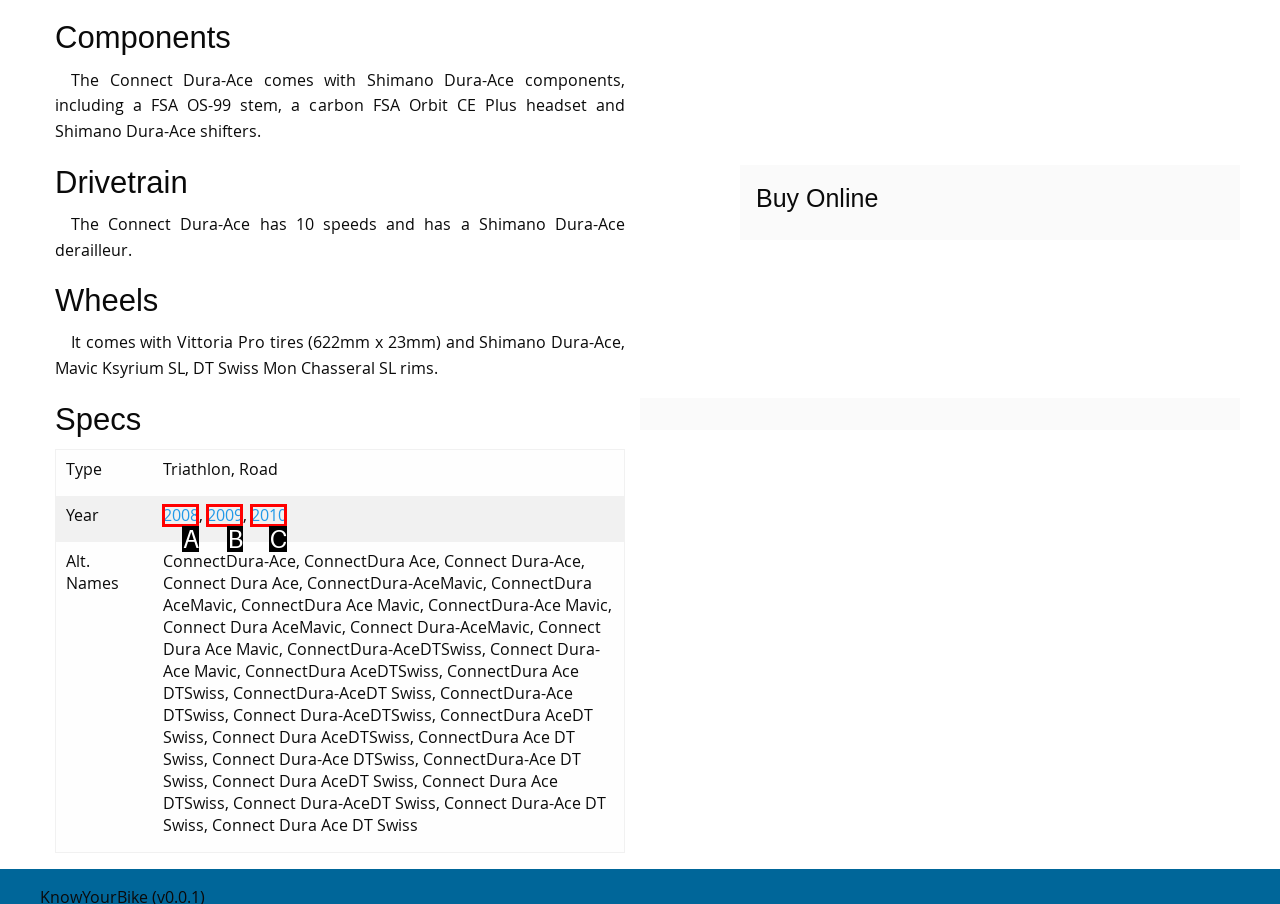Find the HTML element that matches the description: 2009
Respond with the corresponding letter from the choices provided.

B